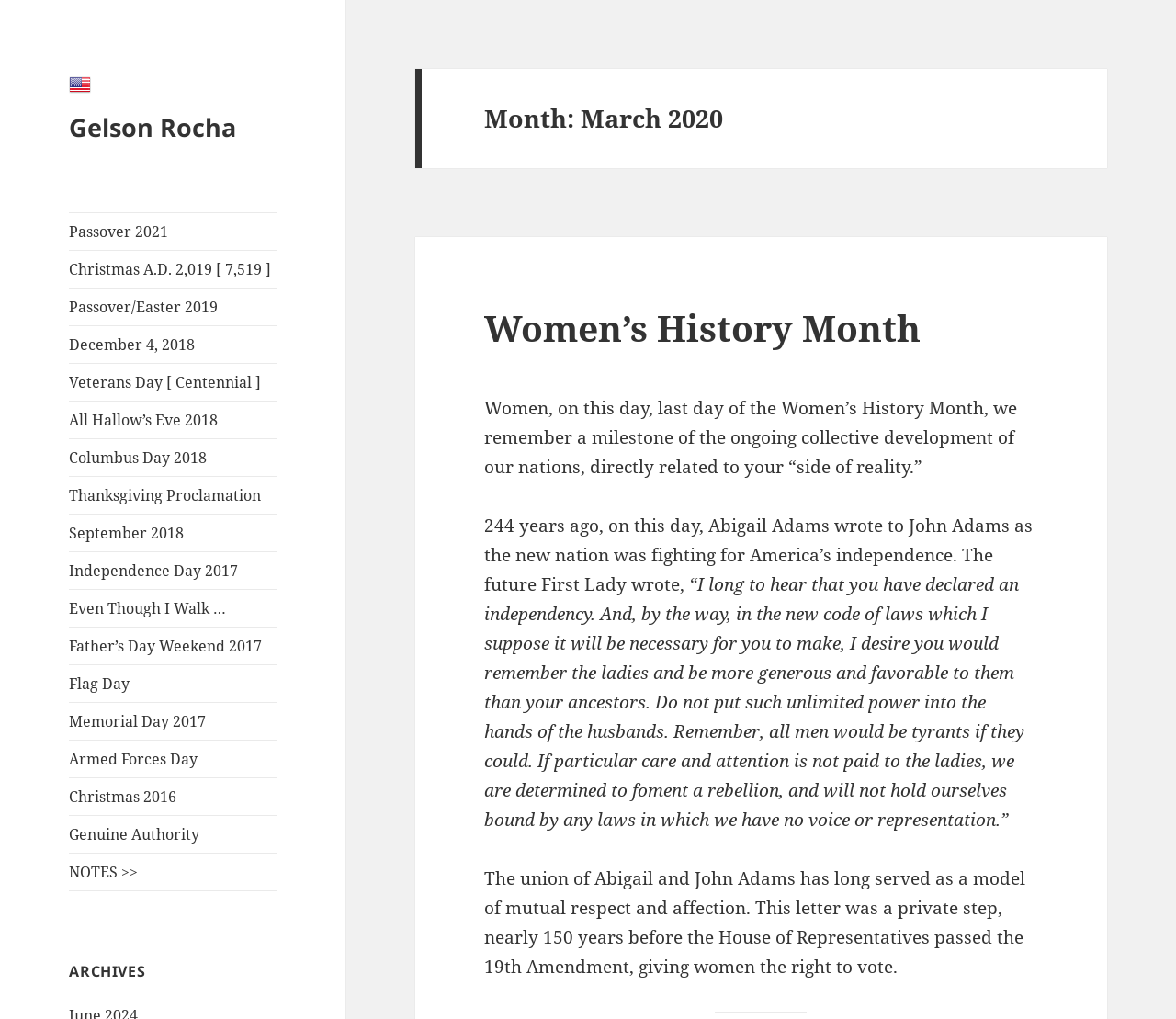Identify the bounding box coordinates of the region that should be clicked to execute the following instruction: "Explore archives".

[0.059, 0.942, 0.235, 0.964]